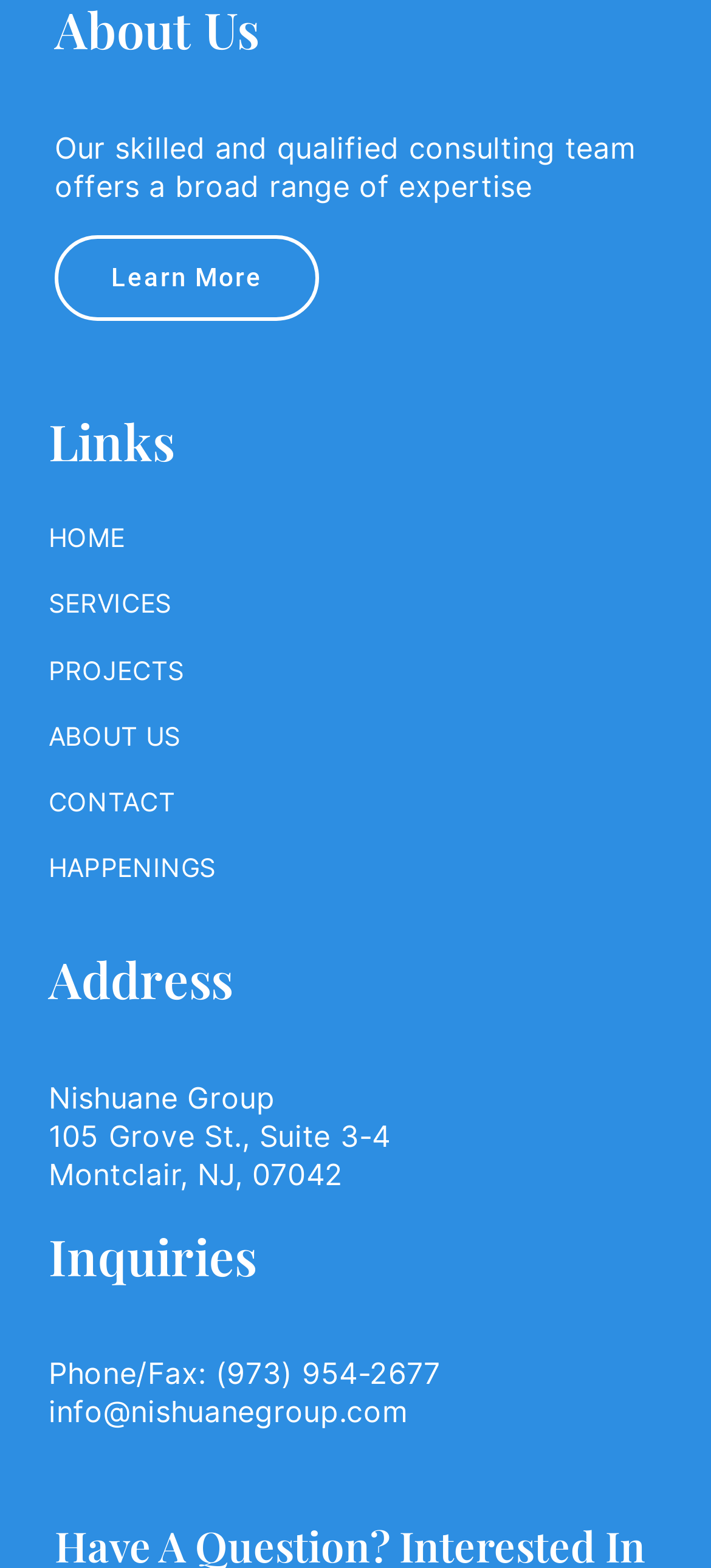Determine the bounding box for the HTML element described here: "Projects". The coordinates should be given as [left, top, right, bottom] with each number being a float between 0 and 1.

[0.068, 0.41, 0.983, 0.44]